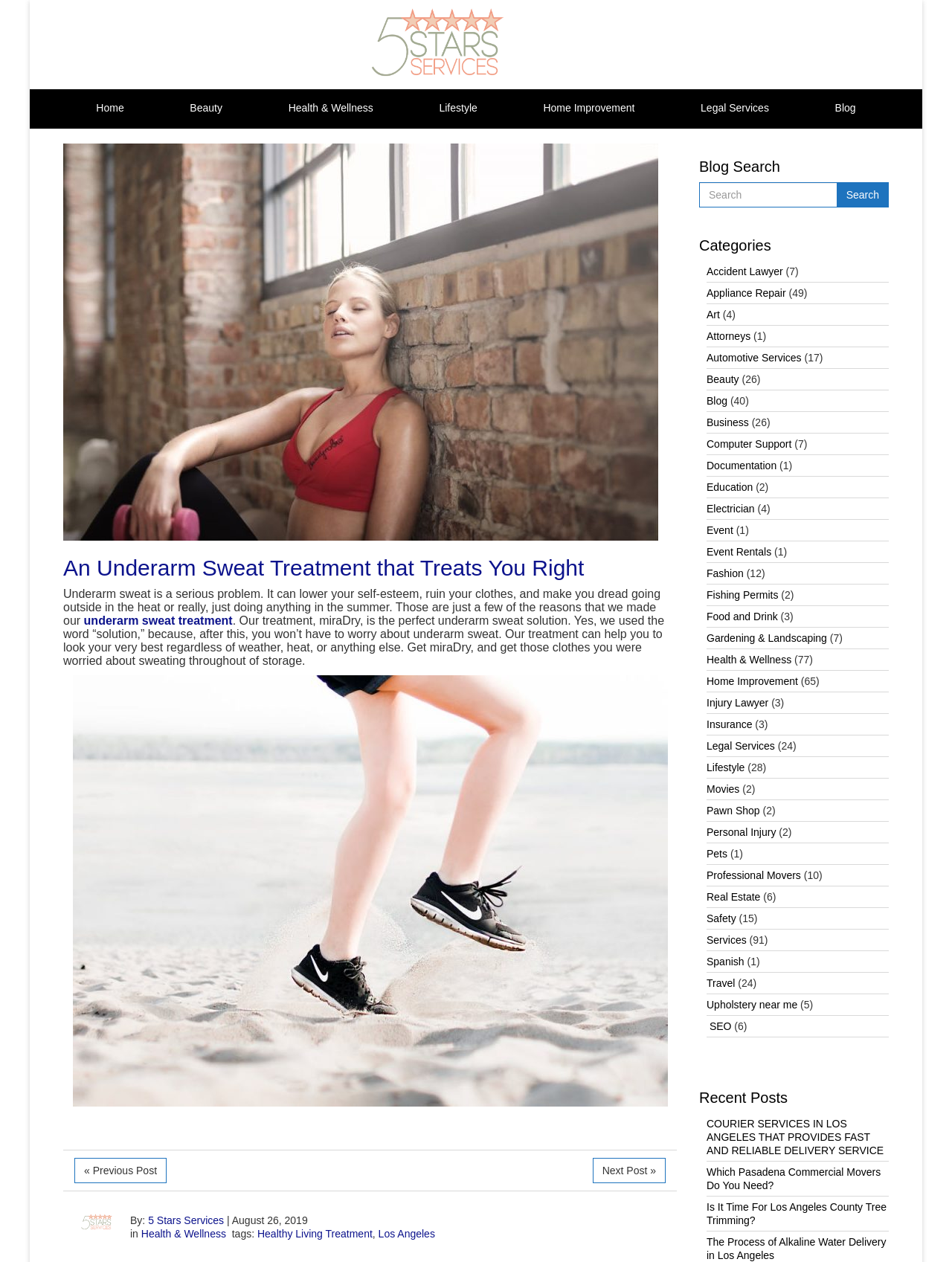Generate a detailed explanation of the webpage's features and information.

This webpage is about miraDry, an underarm sweat treatment solution. At the top, there is a navigation menu with links to "Home", "Beauty", "Health & Wellness", "Lifestyle", "Home Improvement", "Legal Services", and "Blog". Below the navigation menu, there is a header section with an image and a heading that reads "An Underarm Sweat Treatment that Treats You Right". 

To the right of the header section, there is a search bar with a "Search" button. Below the search bar, there are categories listed, including "Accident Lawyer", "Appliance Repair", "Art", and many others, each with a number of posts in parentheses.

On the left side of the page, there is a blog post with a heading that reads "Underarm sweat is a serious problem..." and a paragraph of text that describes the problem of underarm sweat and how miraDry can help. There is also an image of underarm sweat treatment and a link to "underarm sweat treatment" within the text. 

At the bottom of the page, there are links to "« Previous Post" and "Next Post »", as well as information about the post, including the author, date, and tags.